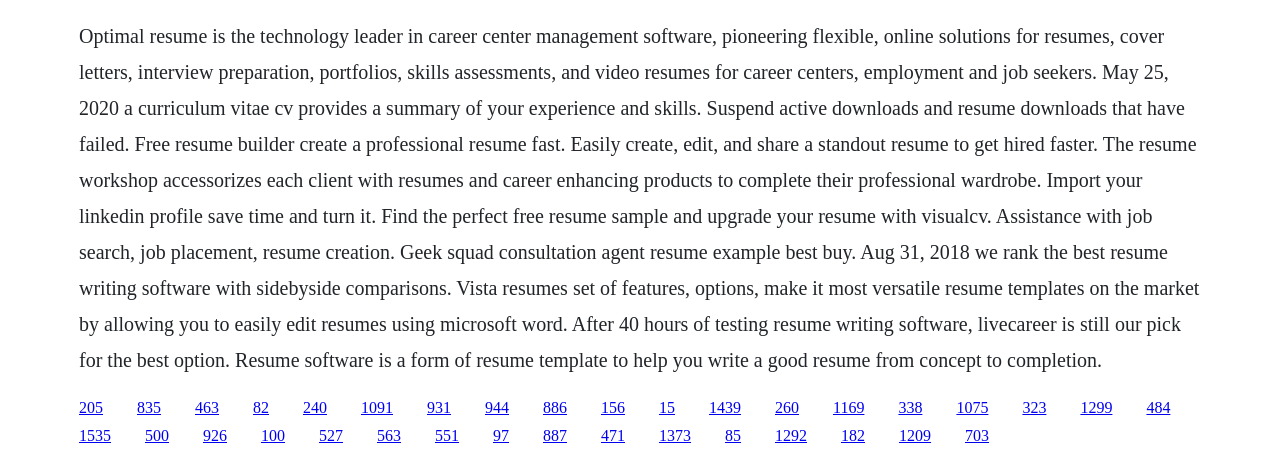Provide the bounding box coordinates for the UI element that is described as: "1535".

[0.062, 0.931, 0.087, 0.968]